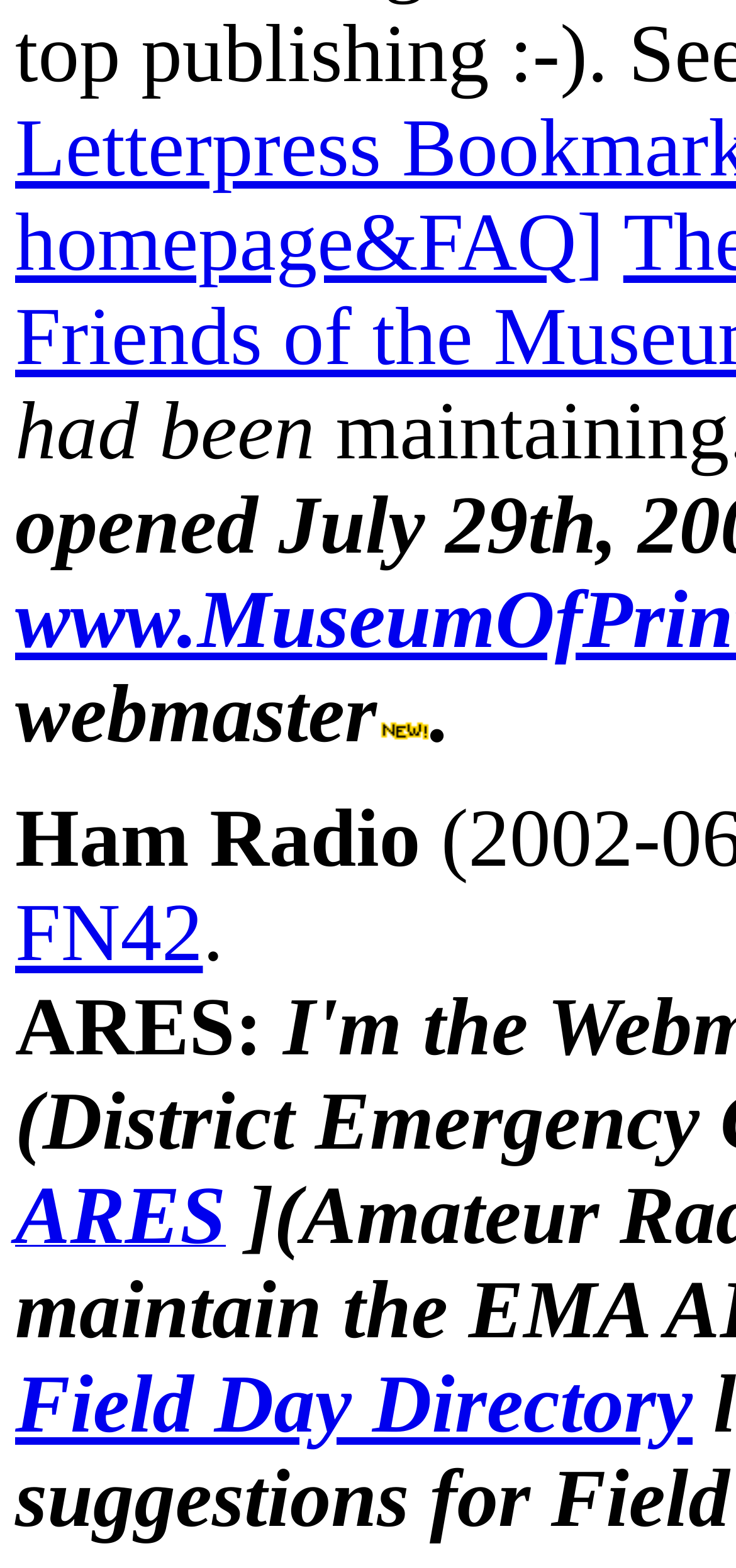Answer in one word or a short phrase: 
How many links are there on the webpage?

2